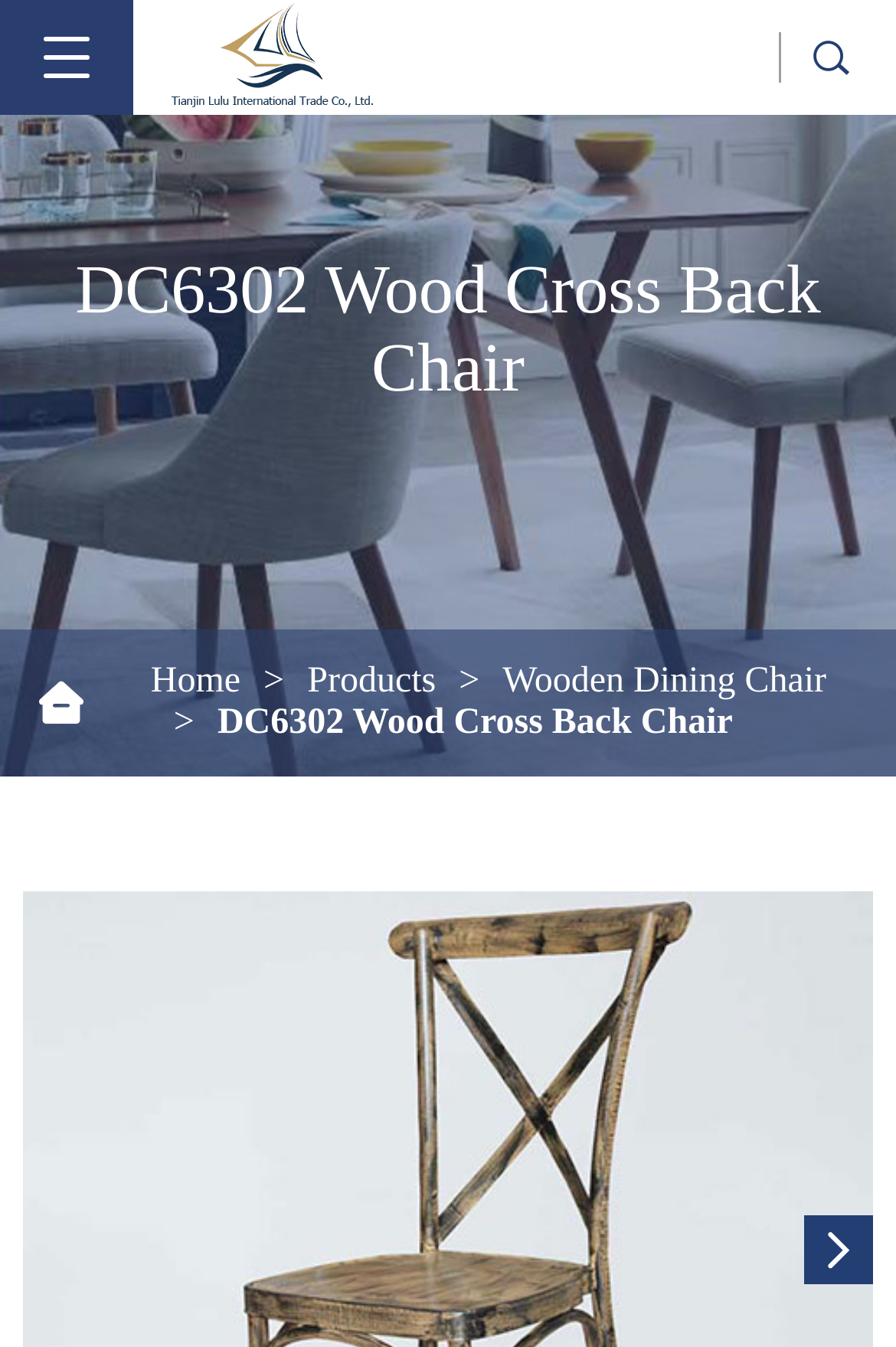How many icons are there in the webpage?
Refer to the image and answer the question using a single word or phrase.

4